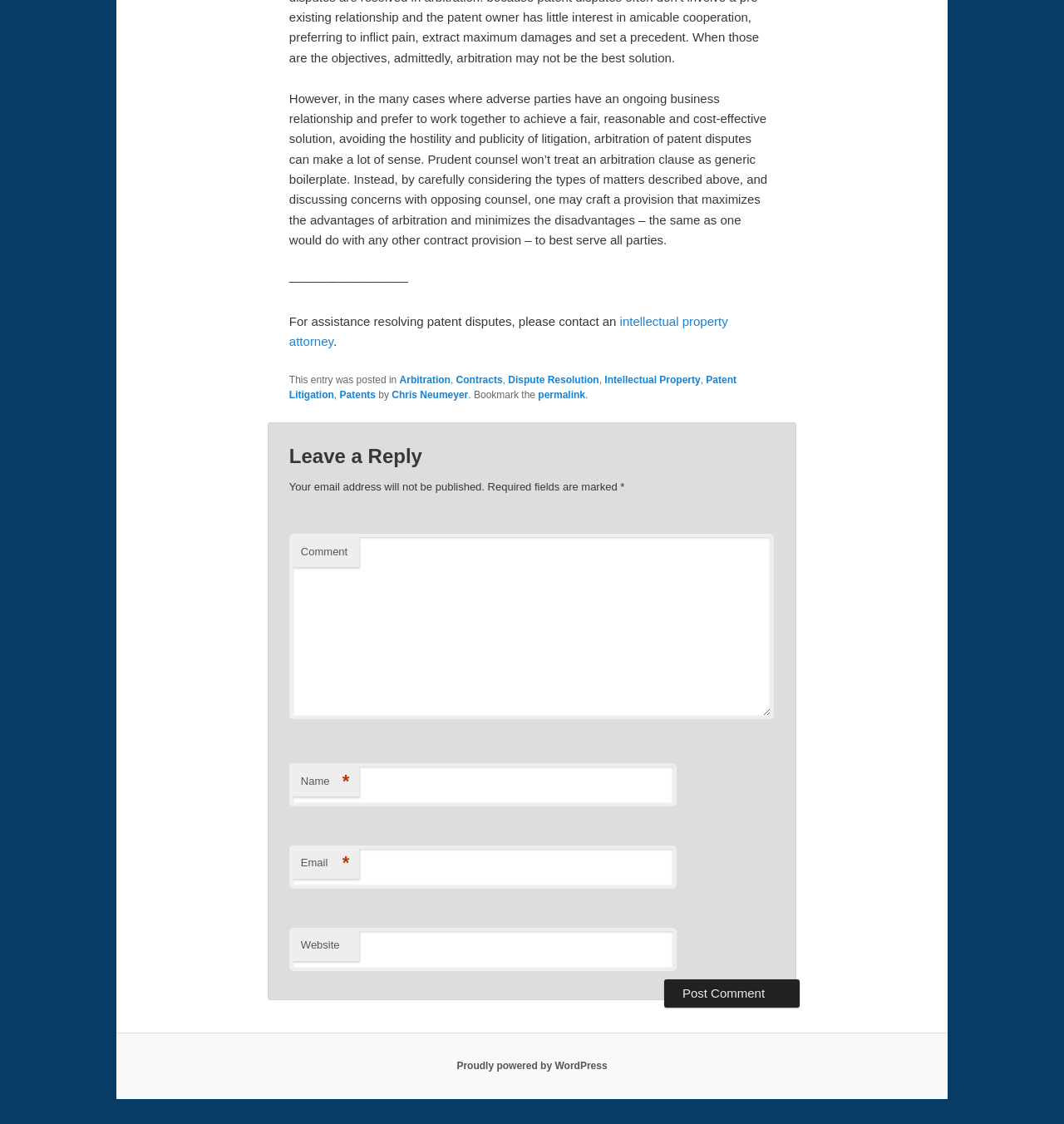Please answer the following question using a single word or phrase: What is the platform that powers the website?

WordPress